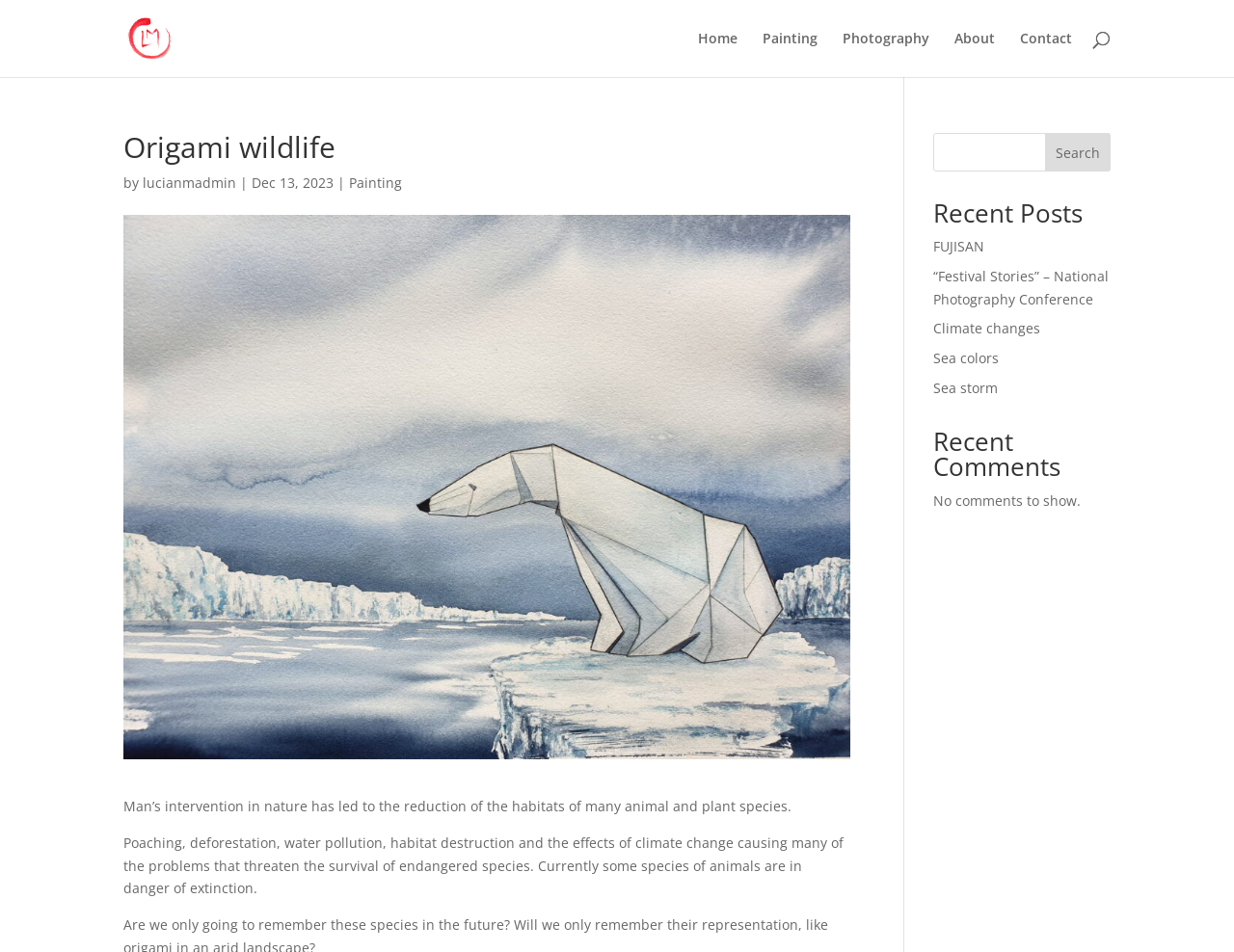Describe the webpage meticulously, covering all significant aspects.

The webpage is about Origami wildlife by Lucian Muntean. At the top left, there is a link to Lucian Muntean's profile, accompanied by a small image of the same name. Below this, there is a navigation menu with links to Home, Painting, Photography, About, and Contact, aligned horizontally across the top of the page.

In the main content area, there is a heading that reads "Origami wildlife" followed by the text "by lucianmadmin | Dec 13, 2023". Below this, there is a paragraph of text that discusses the impact of human activities on the environment, leading to the reduction of habitats and the threat of extinction for many animal and plant species.

On the right side of the page, there is a search bar with a search button. Below this, there is a heading that reads "Recent Posts" followed by a list of links to various posts, including "FUJISAN", "“Festival Stories” – National Photography Conference", "Climate changes", "Sea colors", and "Sea storm". Further down, there is a heading that reads "Recent Comments" with a message indicating that there are no comments to show.

Overall, the webpage appears to be a blog or portfolio page for Lucian Muntean, showcasing their work and interests in origami wildlife and environmental issues.